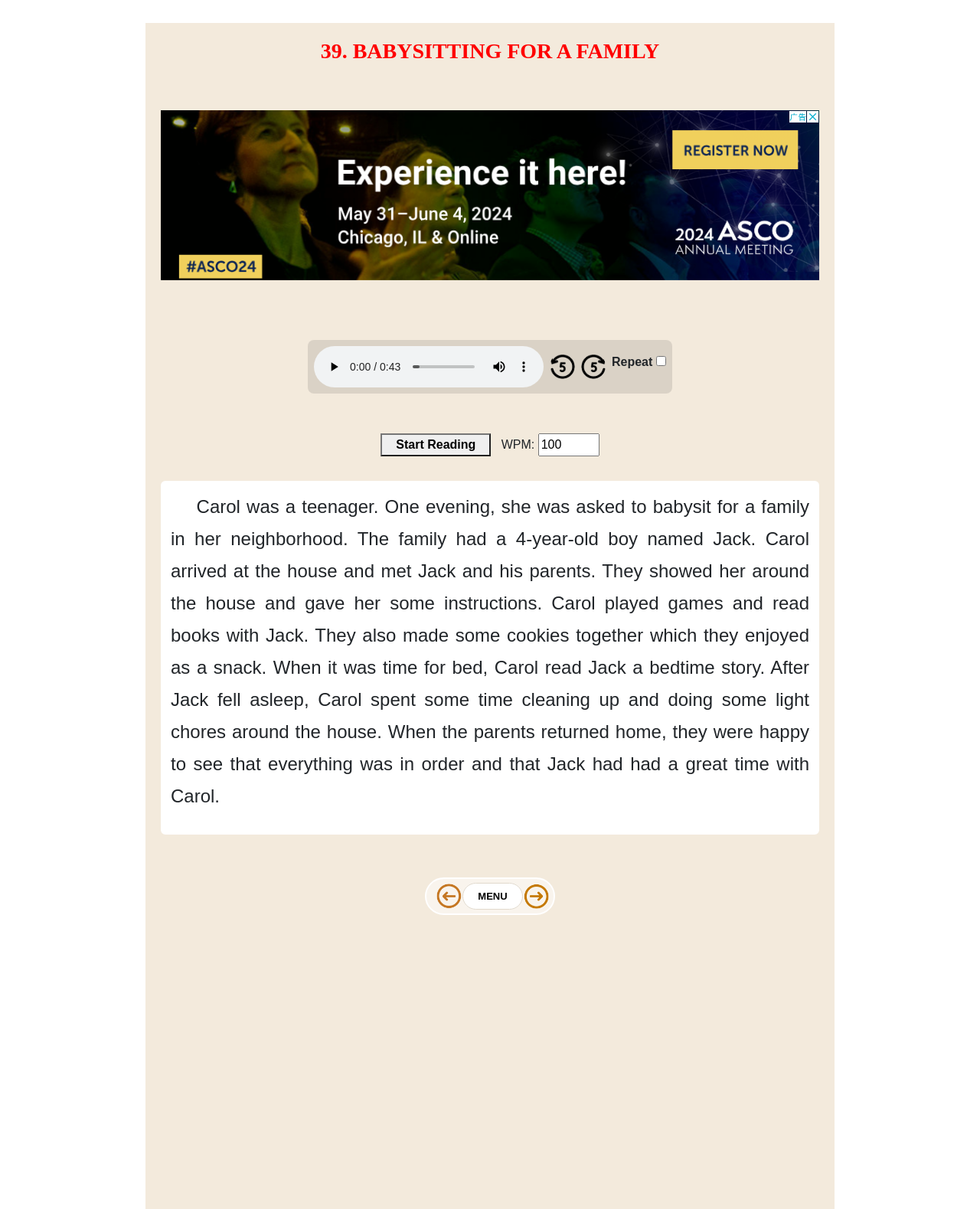Give a detailed account of the webpage.

The webpage is about a story titled "39. Babysitting for a Family". At the top, there is a heading with the same title. Below the heading, there is an advertisement iframe. 

To the right of the advertisement, there is an audio player with a play button, an audio time scrubber, a mute button, and a button to show more media controls. 

Below the audio player, there is a checkbox labeled "Repeat" and a button labeled "Start Reading". Next to the "Start Reading" button, there is a text input field with a label "WPM:" and a default value of "100". 

The main content of the webpage is a story about a teenager named Carol who babysits for a family with a 4-year-old boy named Jack. The story is divided into multiple paragraphs, each describing Carol's activities with Jack, such as playing games, reading books, making cookies, and putting him to bed. 

At the bottom of the webpage, there are three links, with the middle one labeled "MENU". The first and third links have accompanying images. 

Finally, at the very bottom of the webpage, there is another advertisement iframe.